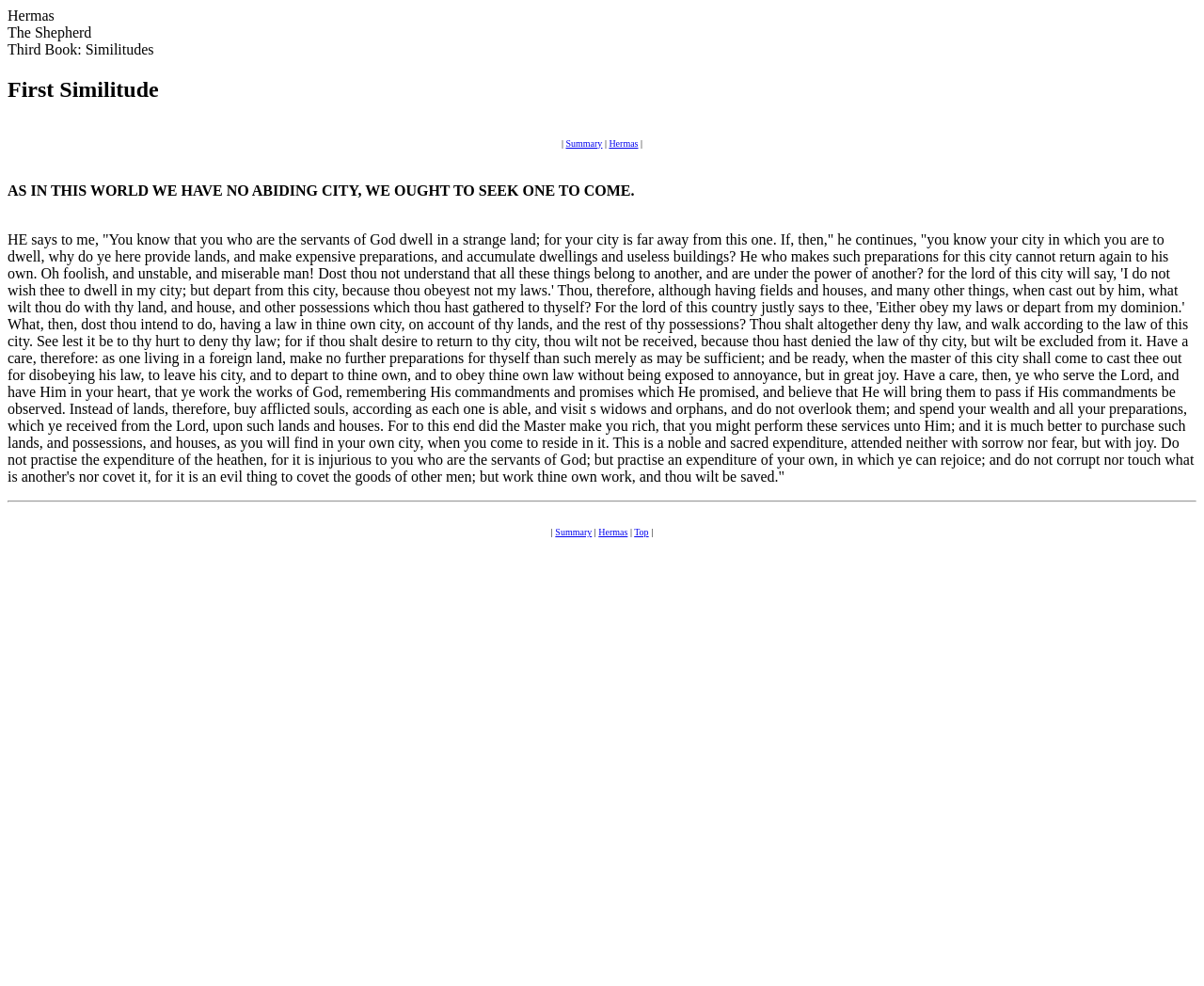What is the title of the third book? From the image, respond with a single word or brief phrase.

Similitudes